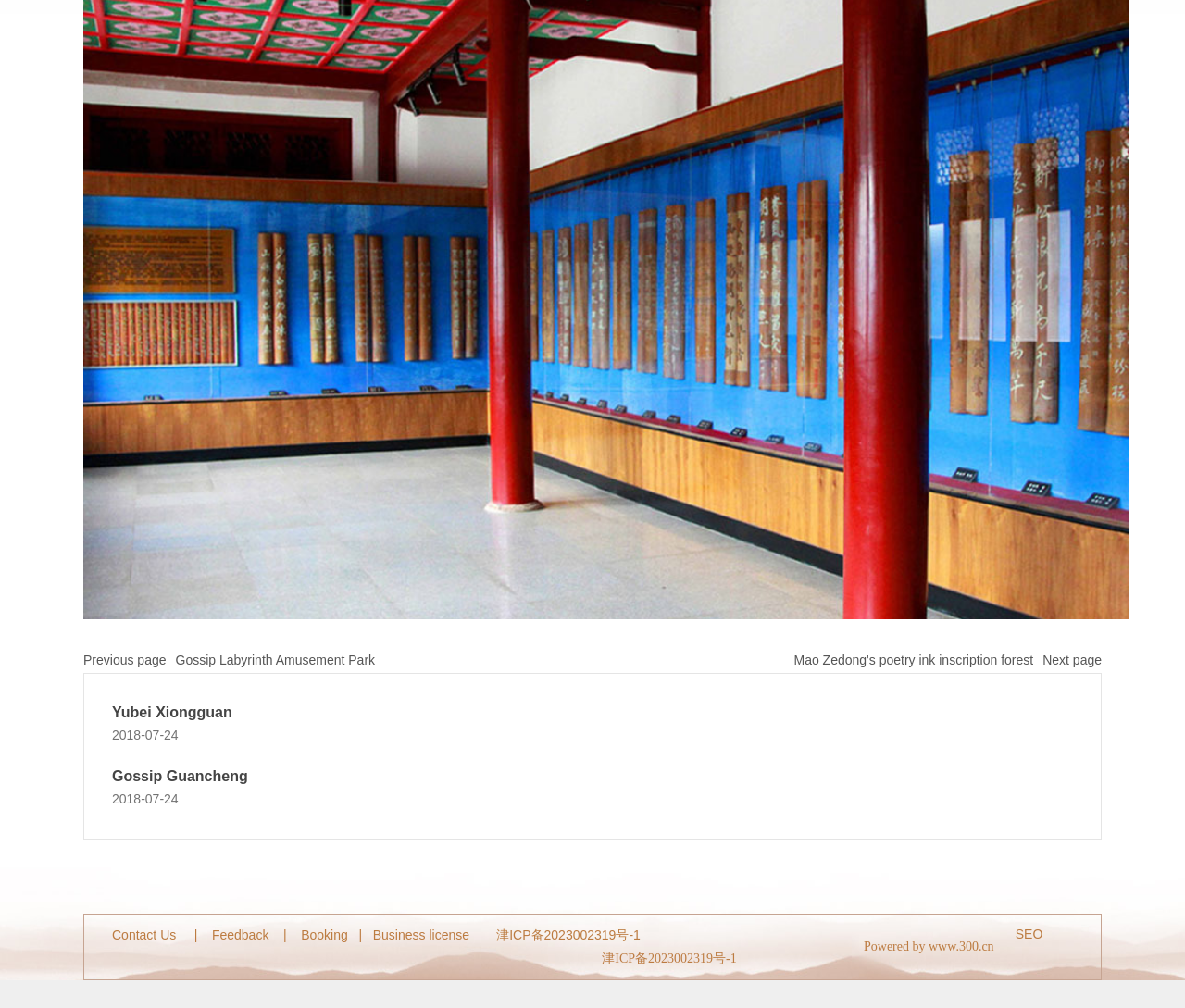What is the name of the amusement park?
Give a single word or phrase answer based on the content of the image.

Gossip Labyrinth Amusement Park